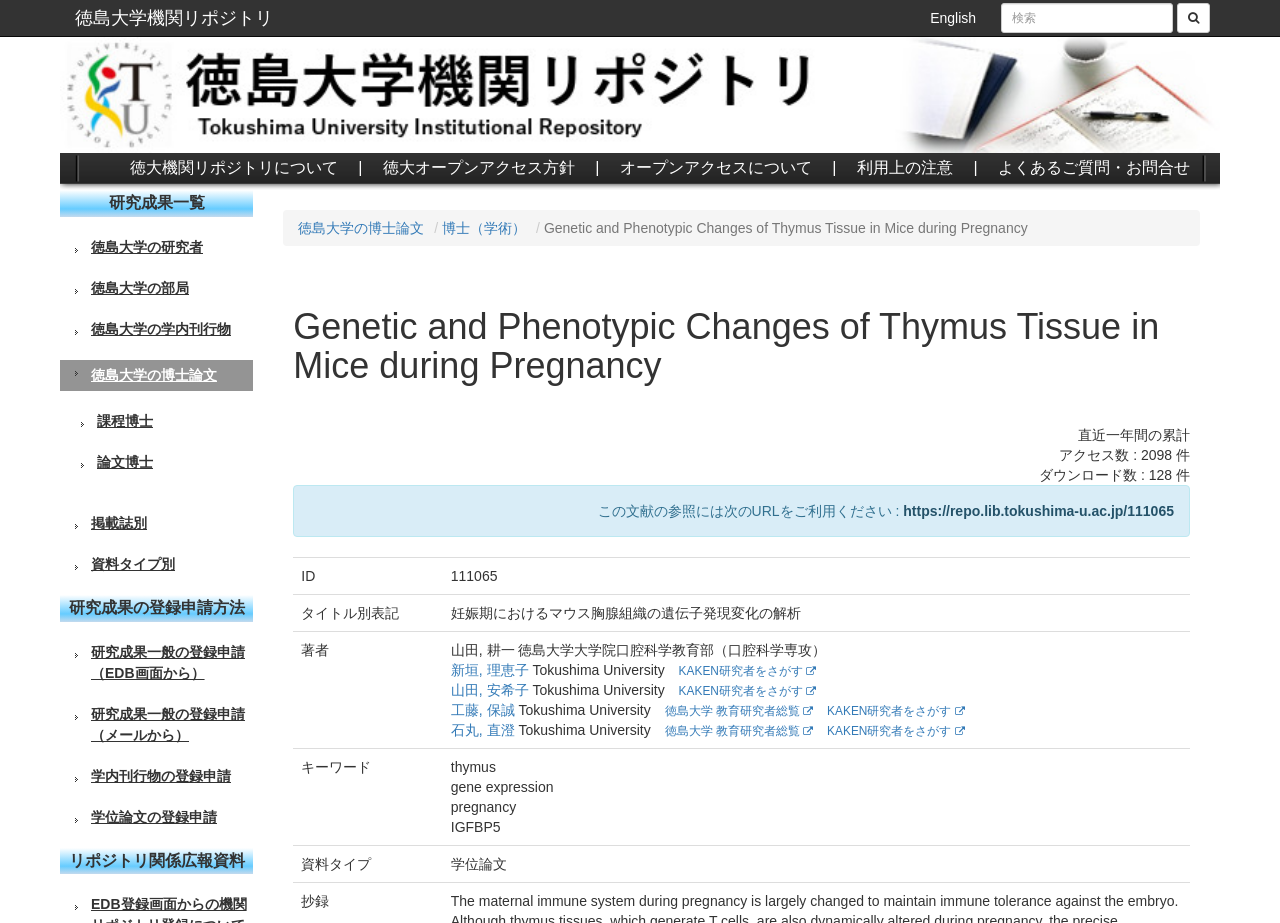What is the type of this research paper? Refer to the image and provide a one-word or short phrase answer.

学位論文